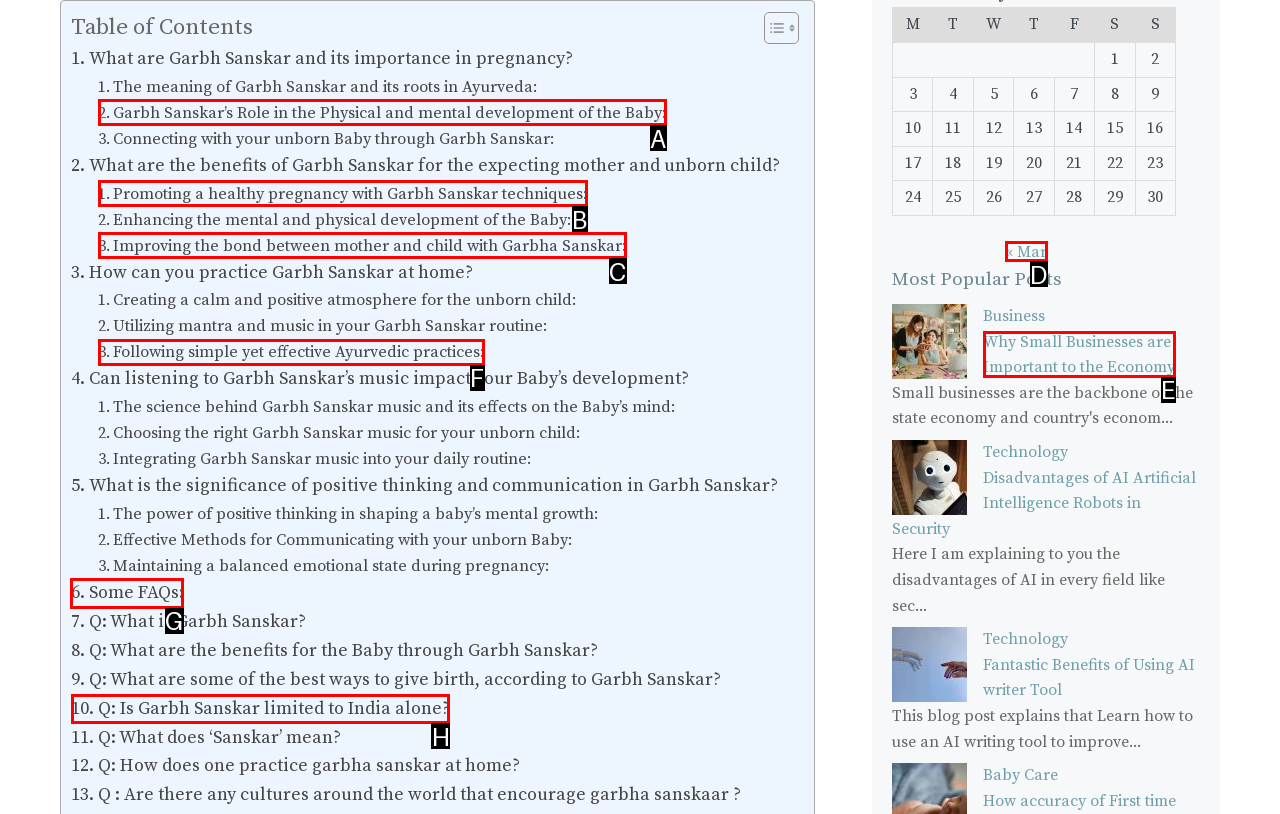Determine which element should be clicked for this task: View FAQs
Answer with the letter of the selected option.

G